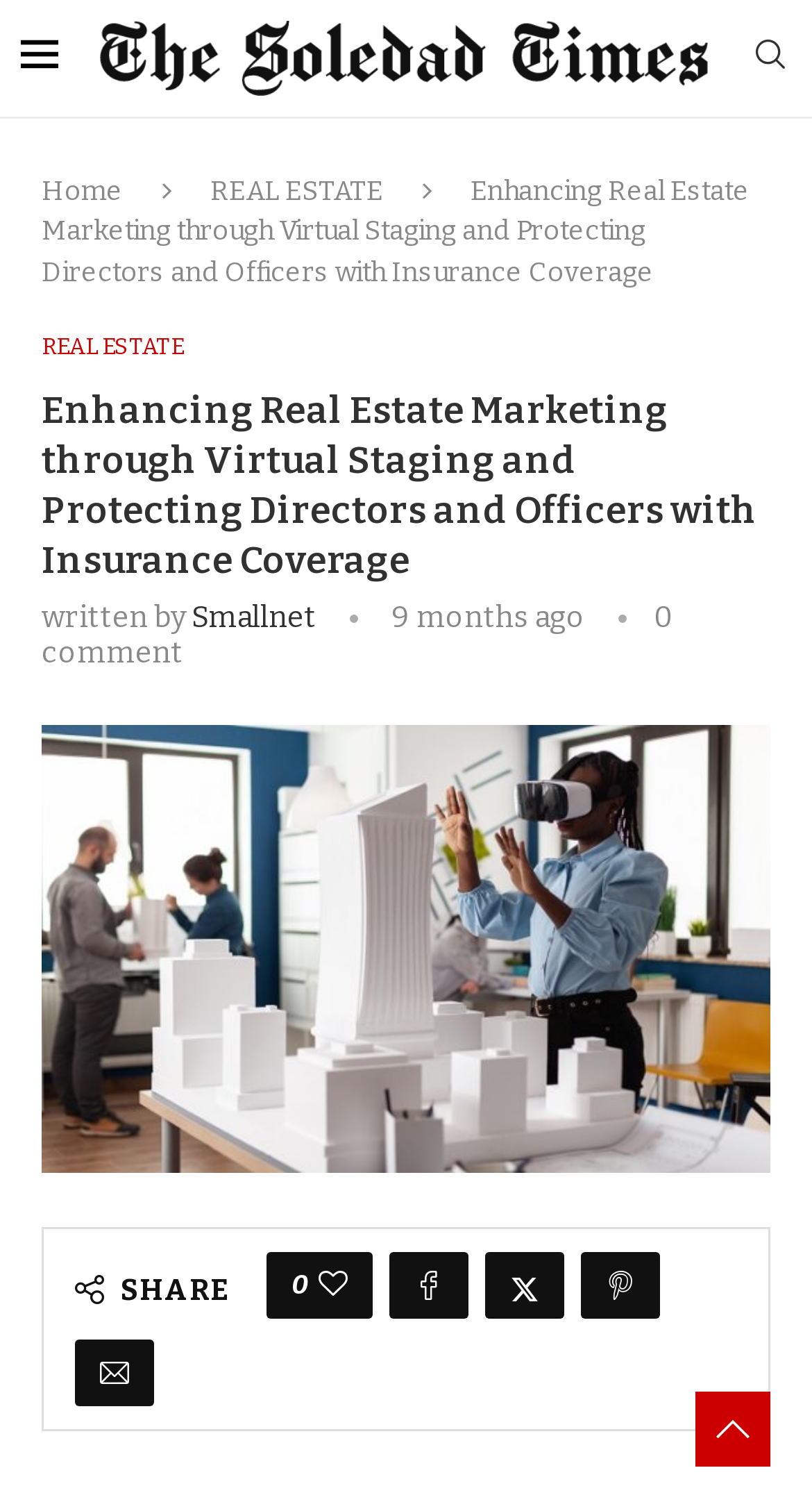What is the category of the article? Based on the image, give a response in one word or a short phrase.

REAL ESTATE